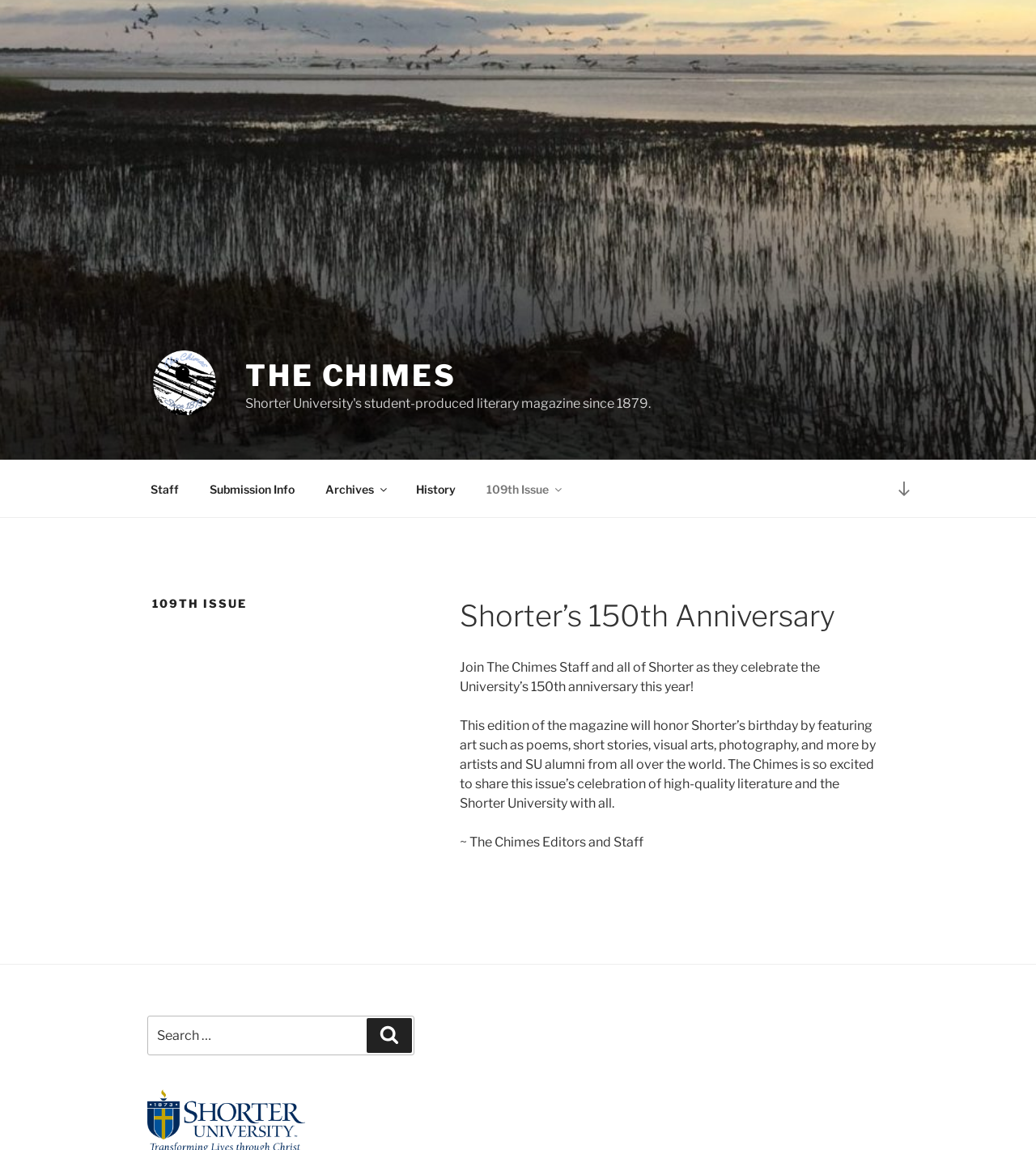Predict the bounding box of the UI element that fits this description: "Submission Info".

[0.188, 0.408, 0.298, 0.442]